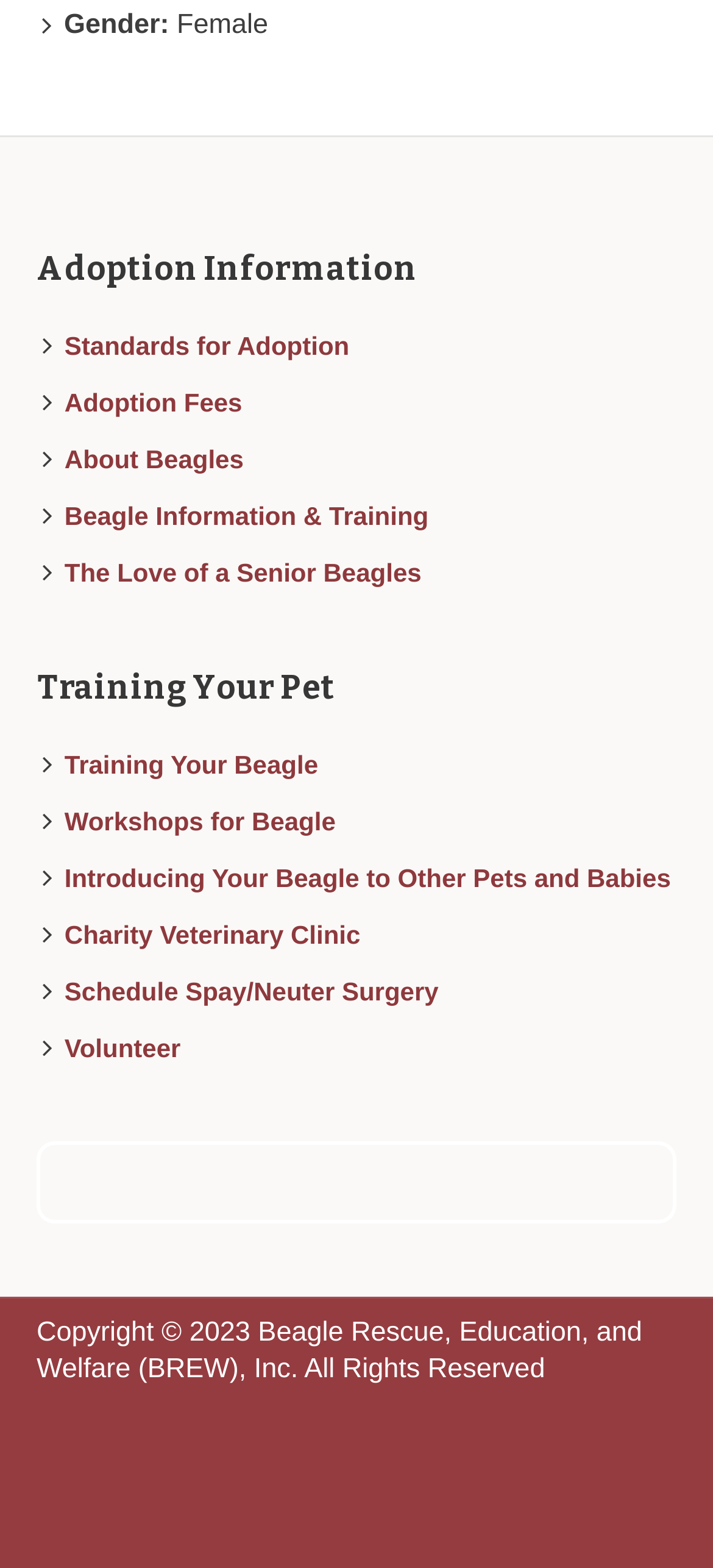What is the gender of the beagle?
Provide a short answer using one word or a brief phrase based on the image.

Female